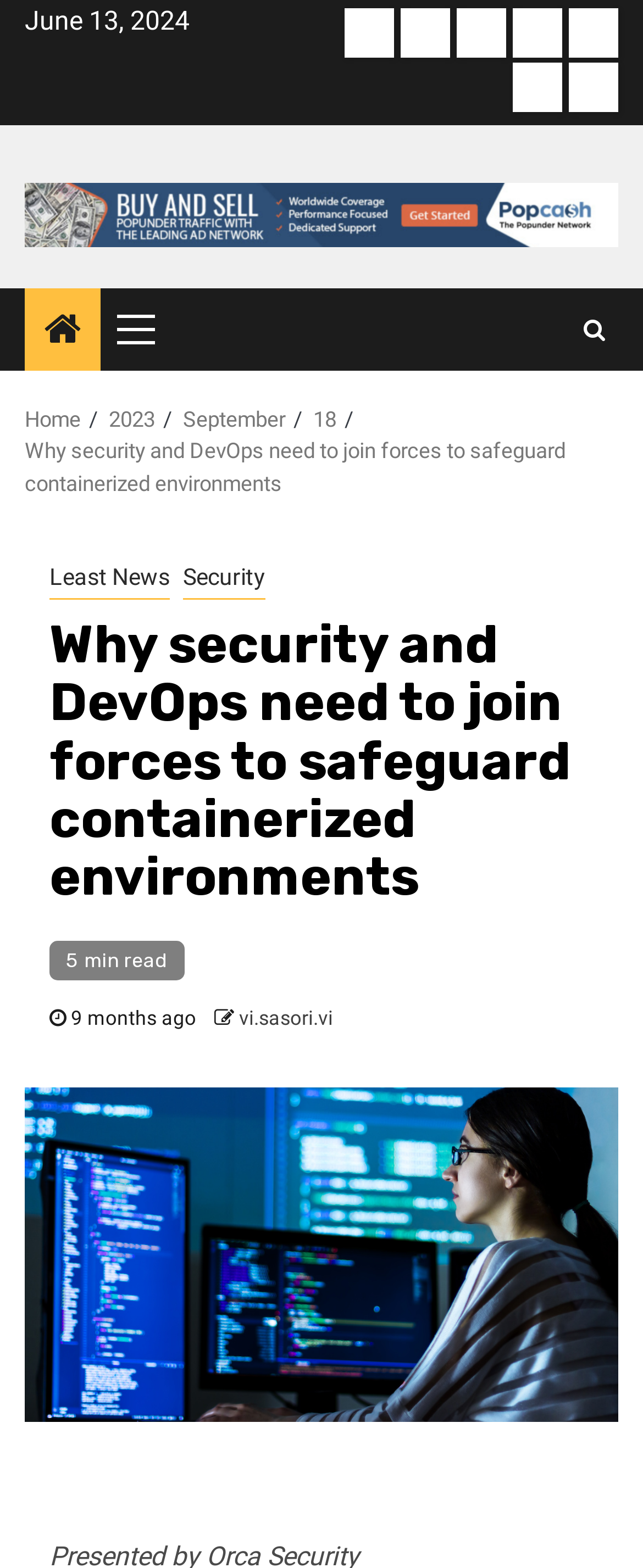Please determine the bounding box coordinates of the element to click on in order to accomplish the following task: "Click on the 'Security' link". Ensure the coordinates are four float numbers ranging from 0 to 1, i.e., [left, top, right, bottom].

[0.797, 0.04, 0.874, 0.071]